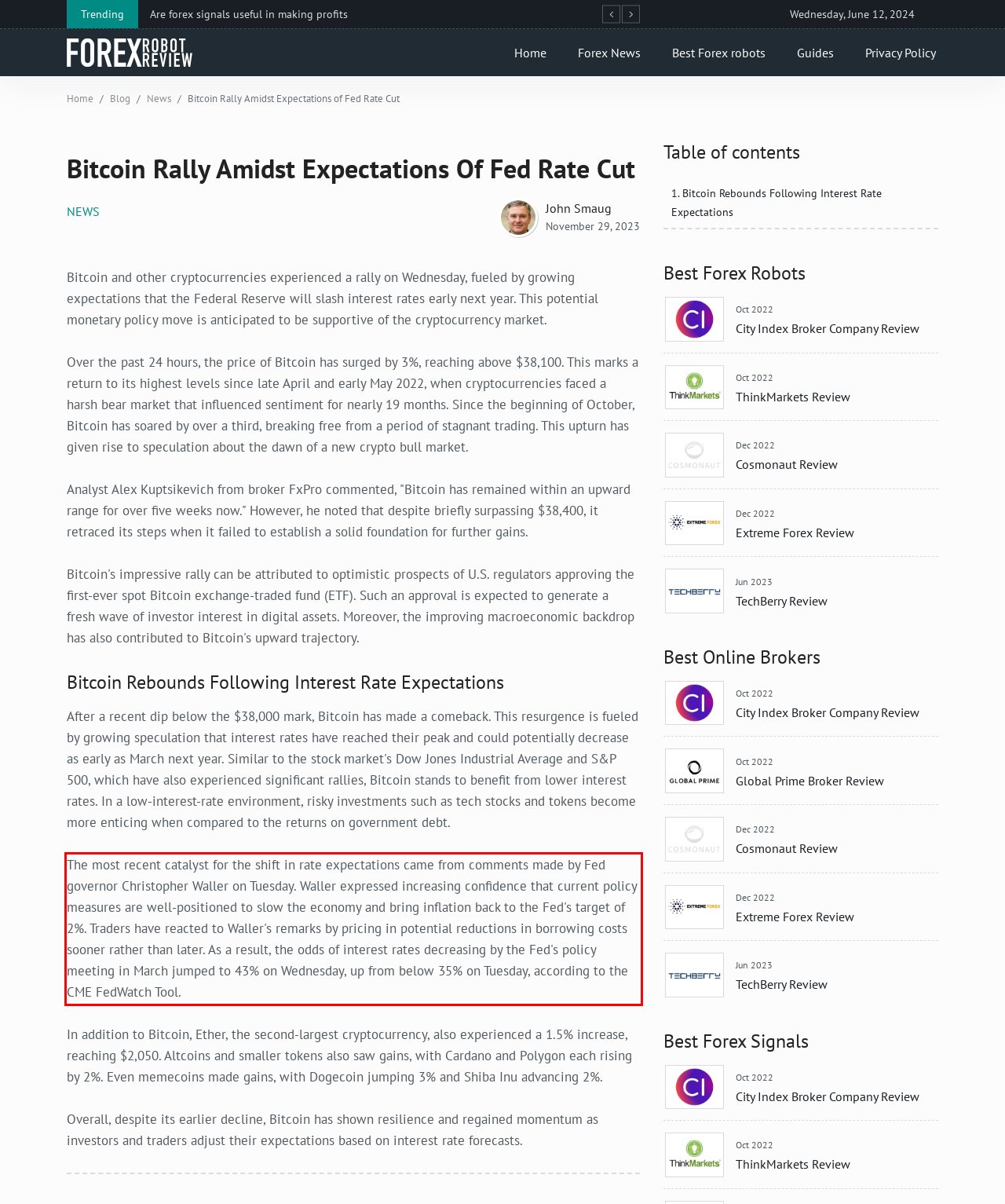Observe the screenshot of the webpage, locate the red bounding box, and extract the text content within it.

The most recent catalyst for the shift in rate expectations came from comments made by Fed governor Christopher Waller on Tuesday. Waller expressed increasing confidence that current policy measures are well-positioned to slow the economy and bring inflation back to the Fed's target of 2%. Traders have reacted to Waller's remarks by pricing in potential reductions in borrowing costs sooner rather than later. As a result, the odds of interest rates decreasing by the Fed's policy meeting in March jumped to 43% on Wednesday, up from below 35% on Tuesday, according to the CME FedWatch Tool.